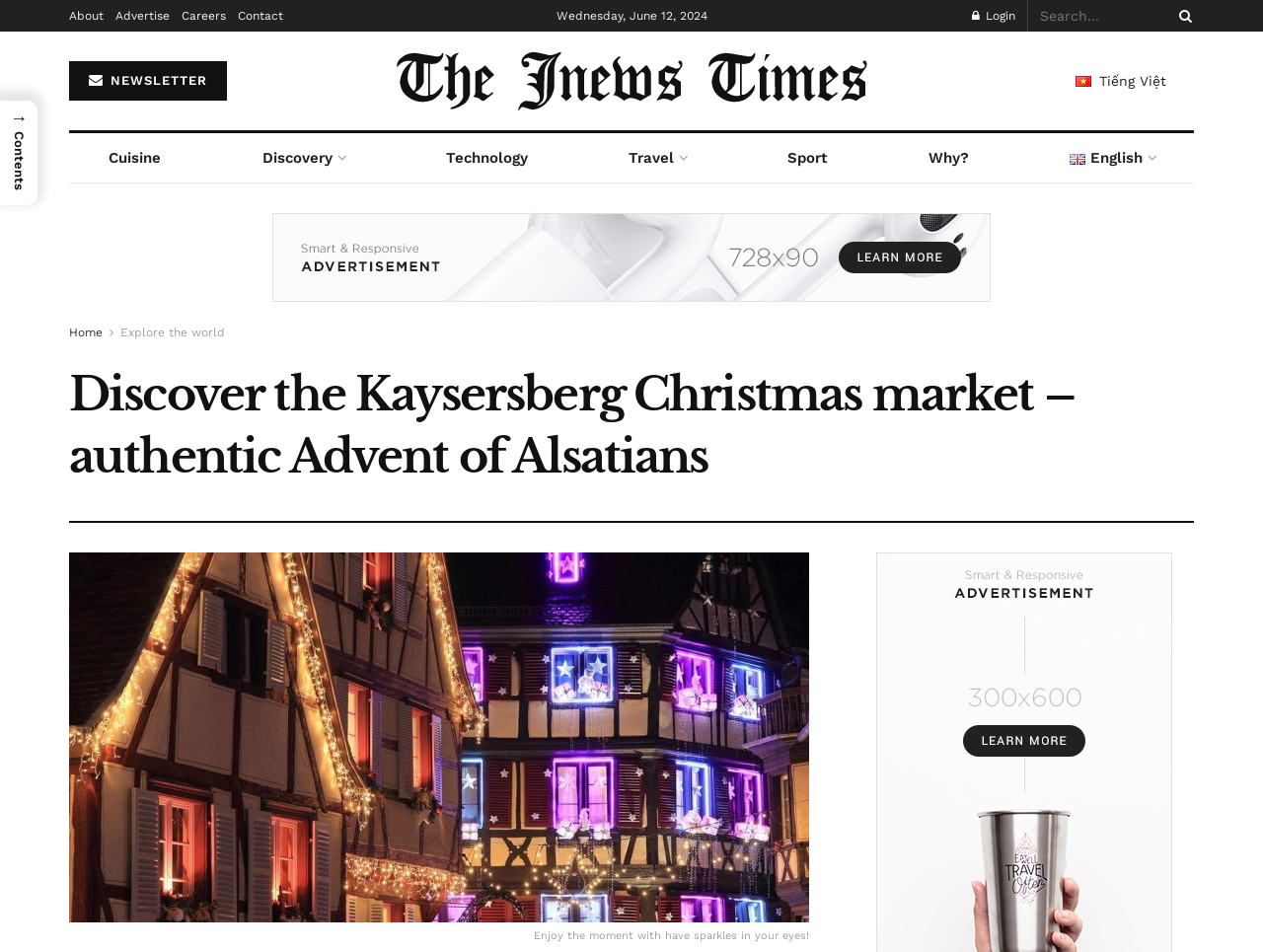Given the element description: "2011-12-12", predict the bounding box coordinates of this UI element. The coordinates must be four float numbers between 0 and 1, given as [left, top, right, bottom].

None